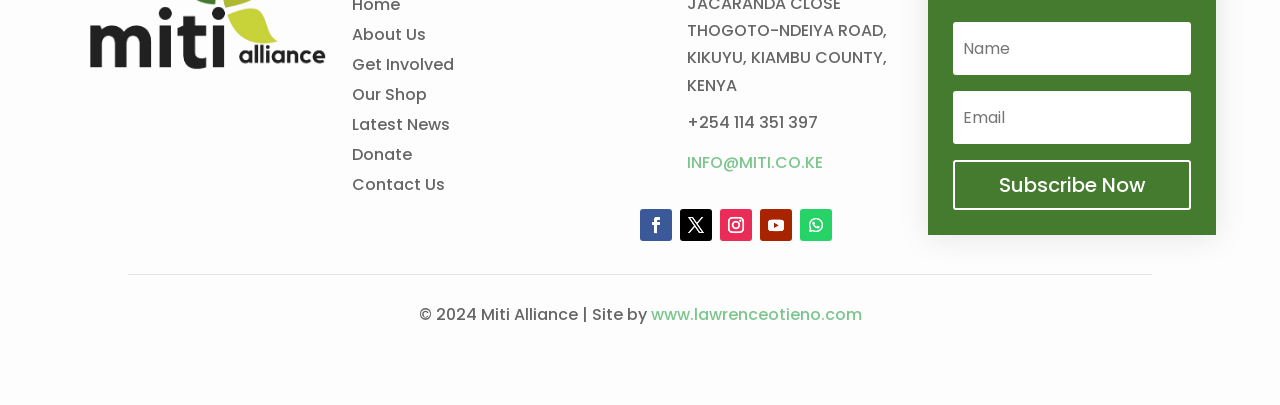Find the bounding box coordinates of the element I should click to carry out the following instruction: "Click on About Us".

[0.275, 0.069, 0.333, 0.123]